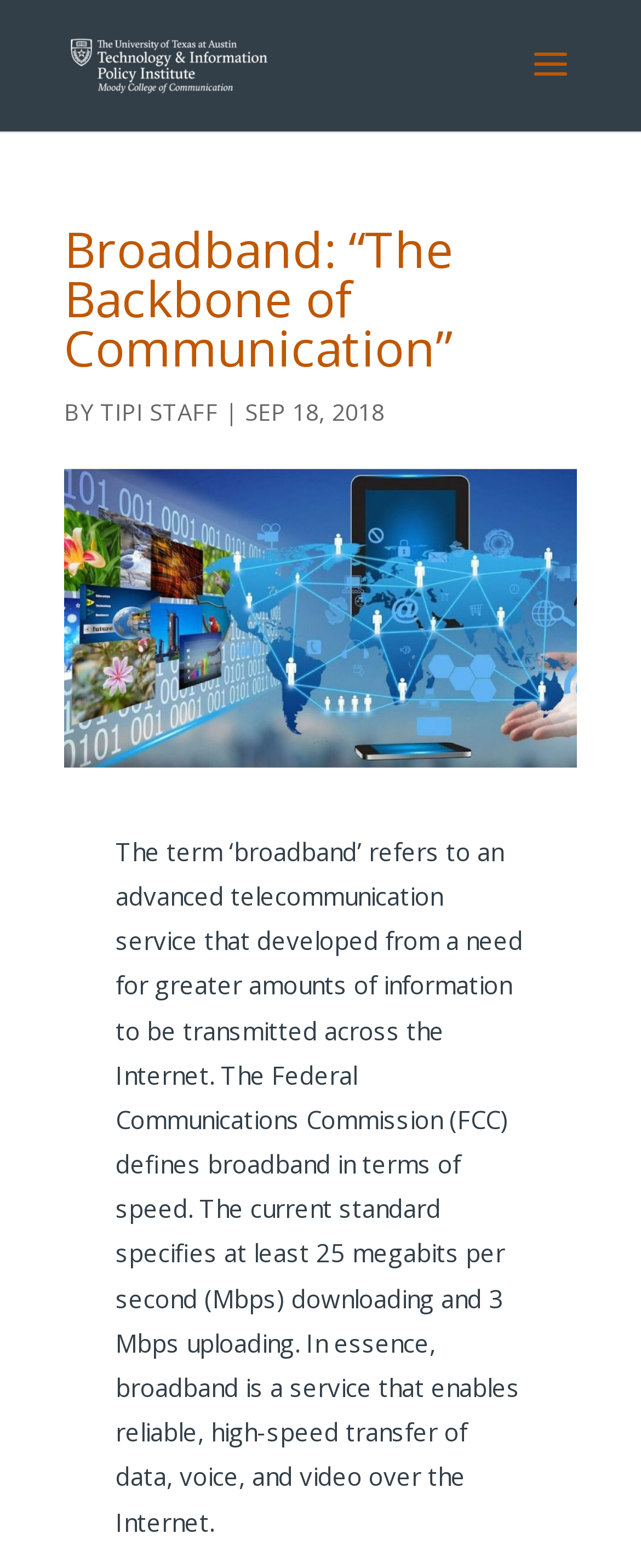What is the purpose of broadband?
Based on the image, answer the question in a detailed manner.

The purpose of broadband is to enable reliable, high-speed transfer of data, voice, and video over the Internet, as mentioned on the webpage, which indicates that broadband is a service that facilitates fast and reliable communication over the Internet.